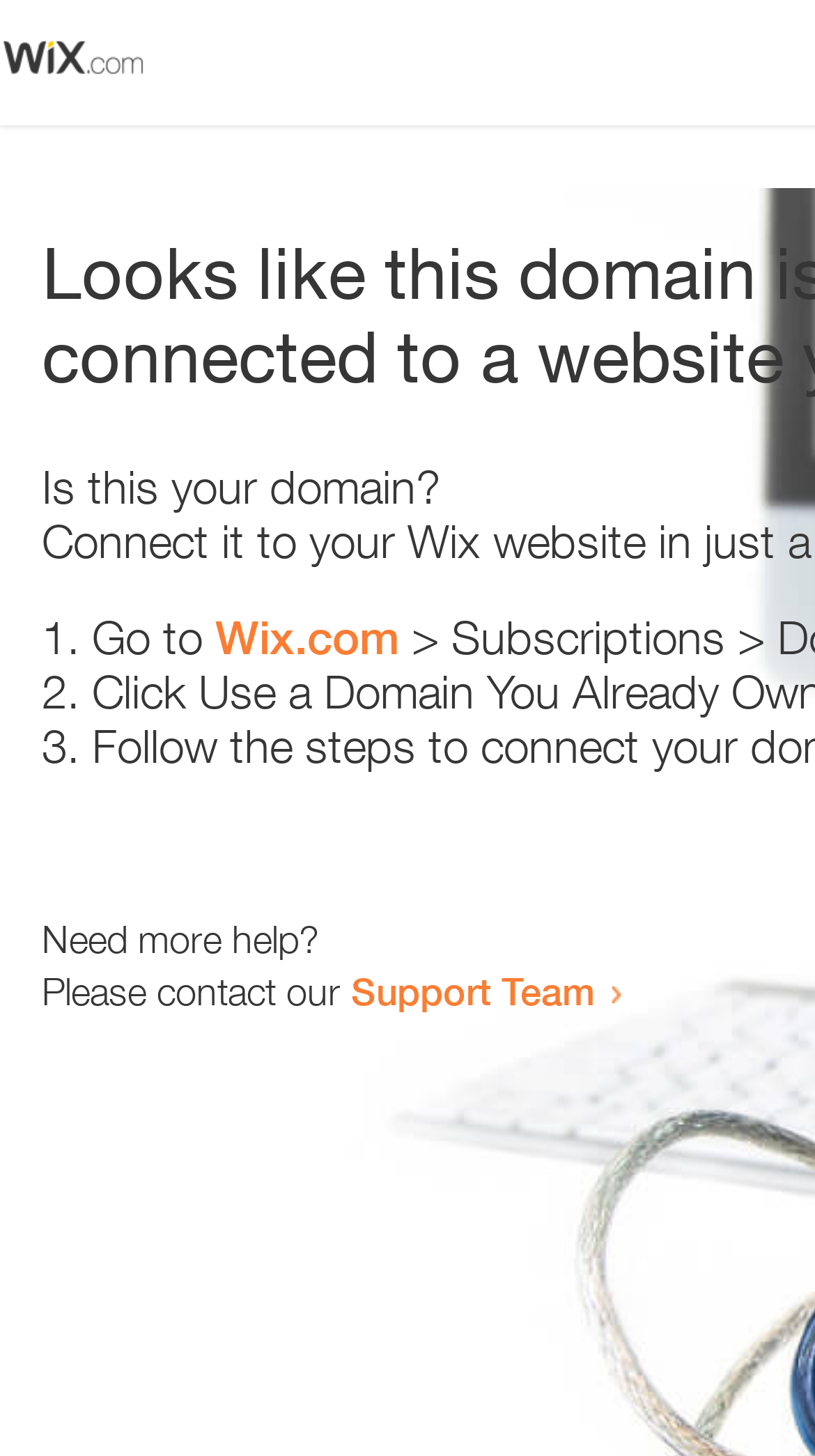Can you extract the headline from the webpage for me?

Looks like this domain isn't
connected to a website yet